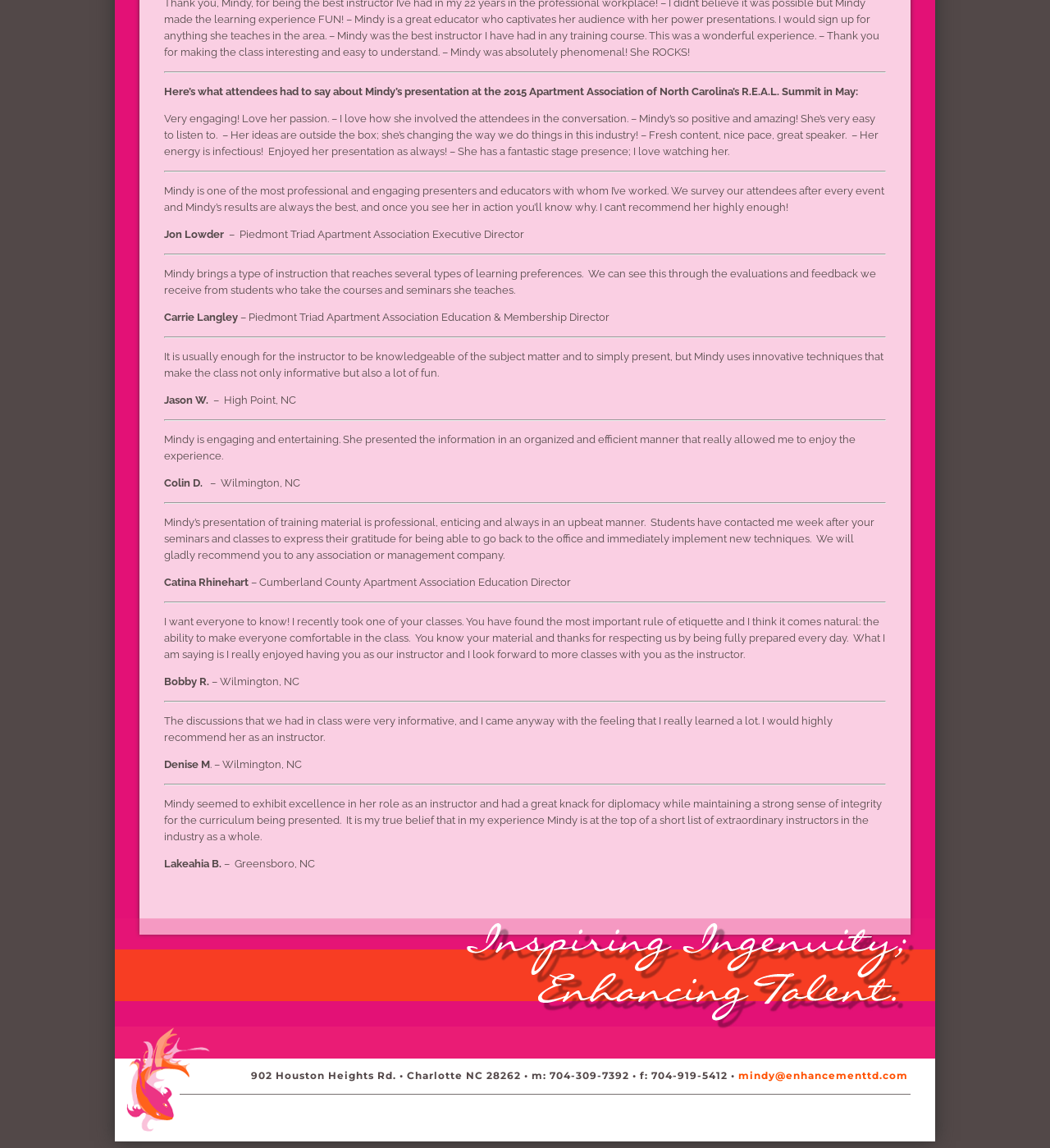What is the location of the Piedmont Triad Apartment Association?
Please answer the question with a single word or phrase, referencing the image.

Not specified